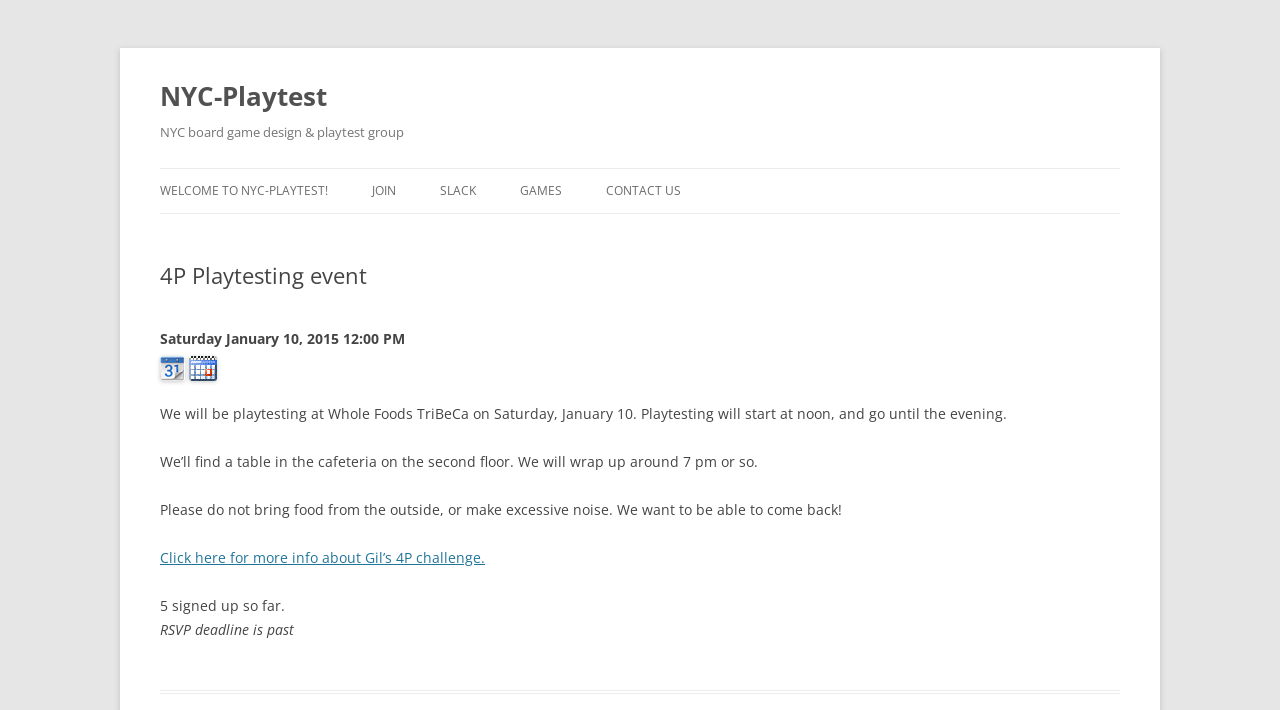Based on the image, please respond to the question with as much detail as possible:
How many people have signed up for the event so far?

I found the number of people who have signed up for the event by looking at the text '5 signed up so far.' which is located in the main content area of the webpage.